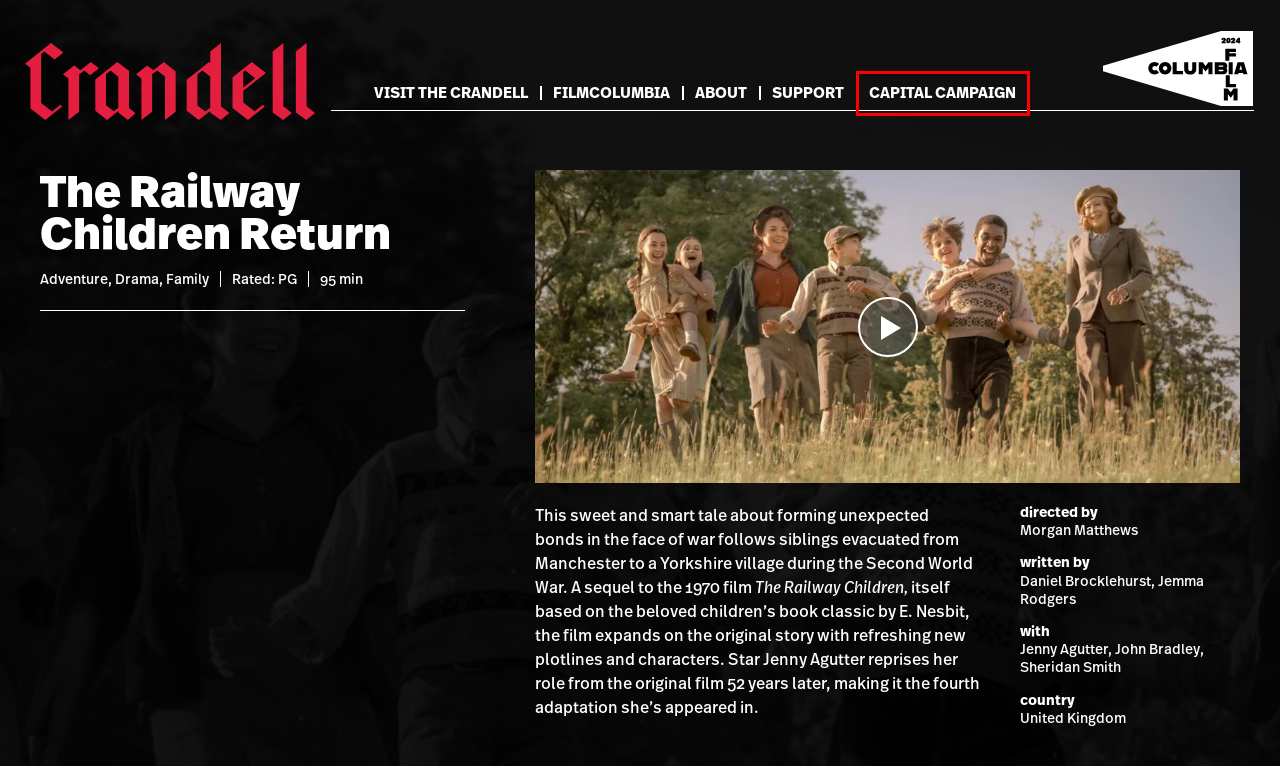Given a screenshot of a webpage featuring a red bounding box, identify the best matching webpage description for the new page after the element within the red box is clicked. Here are the options:
A. Privacy Policy — Crandell Theatre
B. FilmColumbia — Crandell Theatre
C. Support — Crandell Theatre
D. Crandell Theatre — Crandell Theatre
E. Crandell Theatre
F. Become a Crandell Insider! — Crandell Theatre
G. A Future Crandell for All — Crandell Theatre
H. johnisaacsdesign (JID)

G